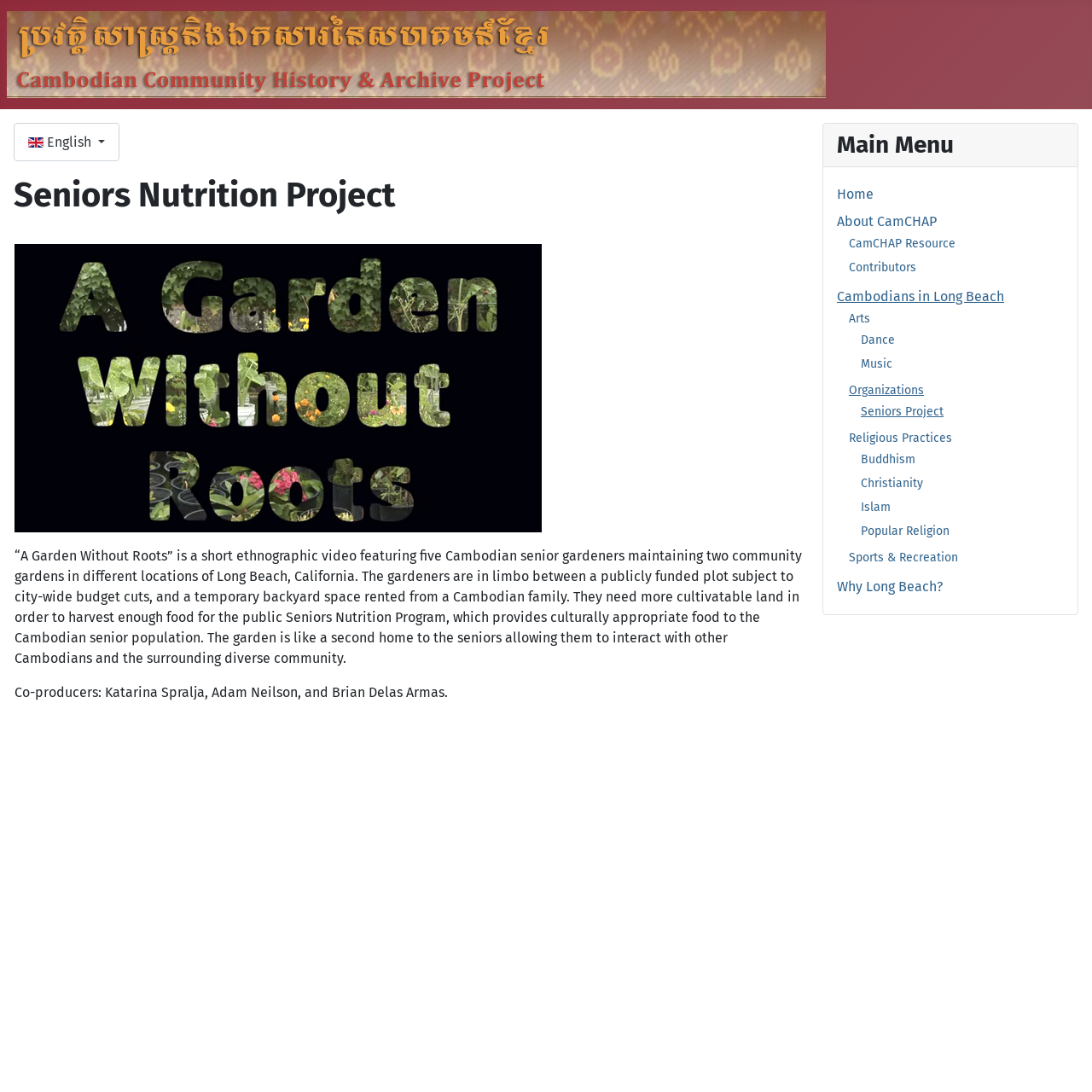What is the name of the organization mentioned in the main menu?
Answer the question using a single word or phrase, according to the image.

CamCHAP